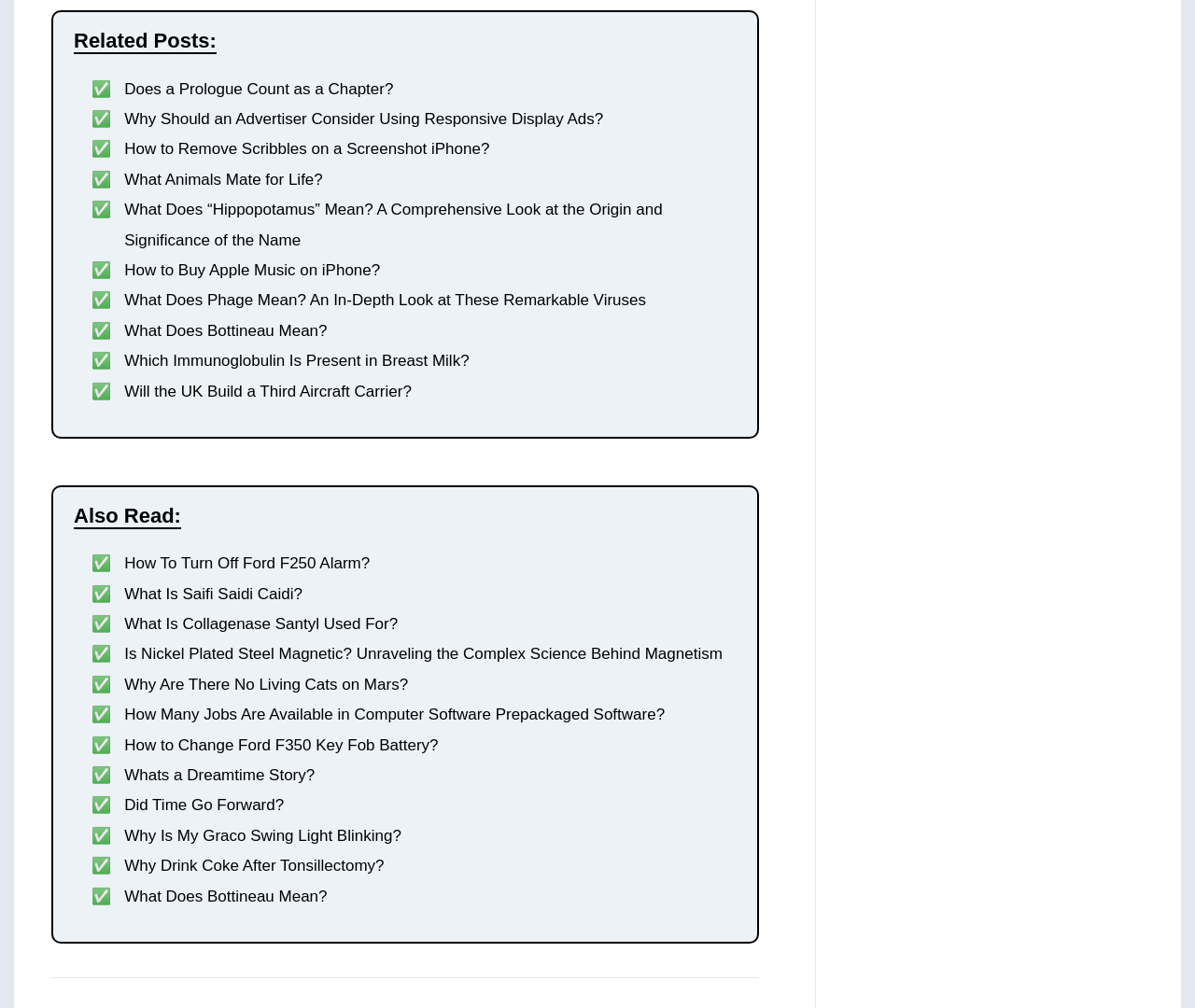Locate the bounding box coordinates of the area where you should click to accomplish the instruction: "Click on 'What Does Phage Mean? An In-Depth Look at These Remarkable Viruses'".

[0.104, 0.289, 0.541, 0.307]